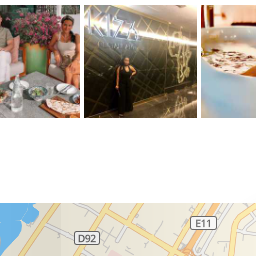Refer to the image and provide an in-depth answer to the question:
What is the style of the drink on the right side?

The caption describes the drink as 'a stylish drink, possibly a cocktail', which suggests that the style of the drink is stylish.